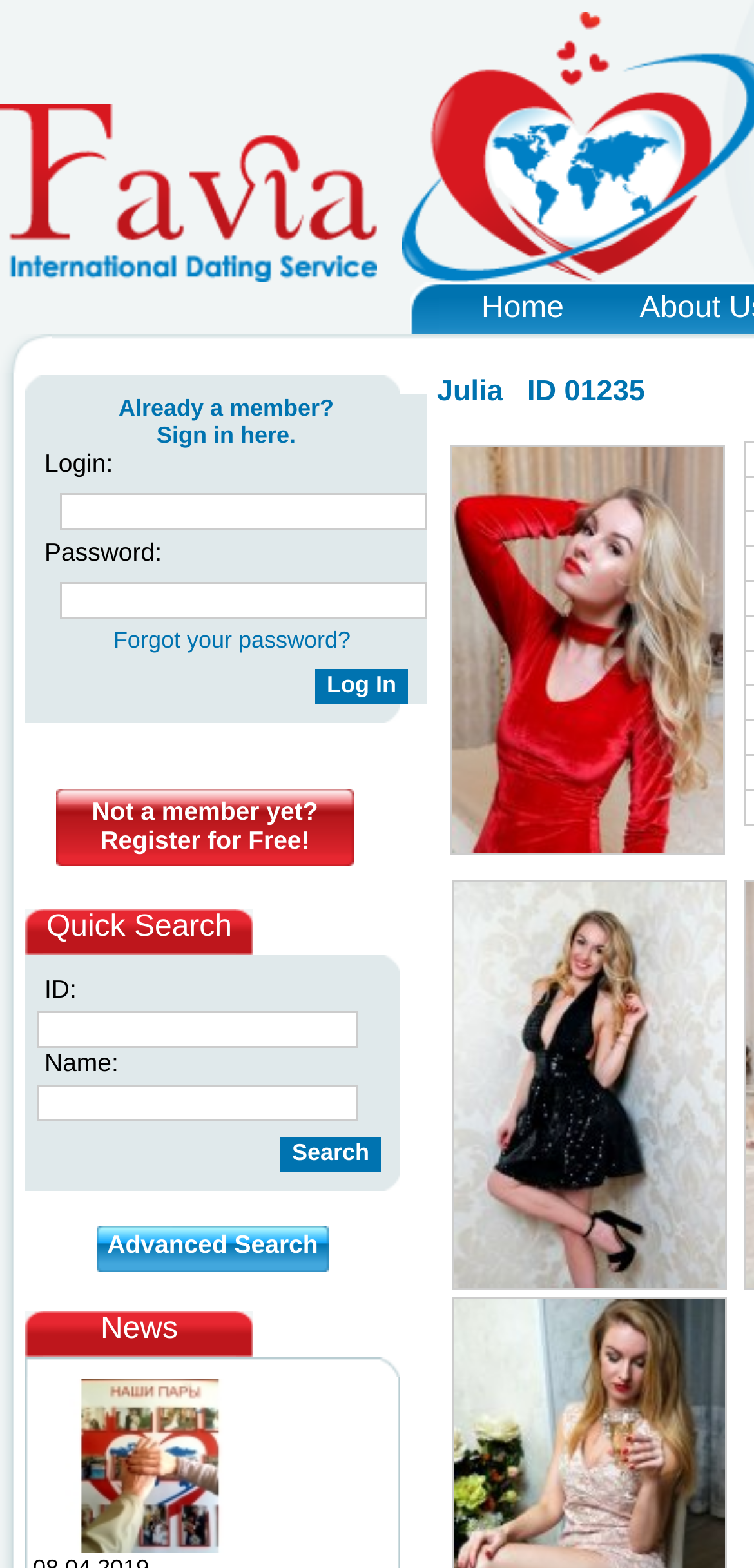Identify the bounding box coordinates of the clickable region necessary to fulfill the following instruction: "Click on the 'Search' button". The bounding box coordinates should be four float numbers between 0 and 1, i.e., [left, top, right, bottom].

[0.372, 0.725, 0.505, 0.747]